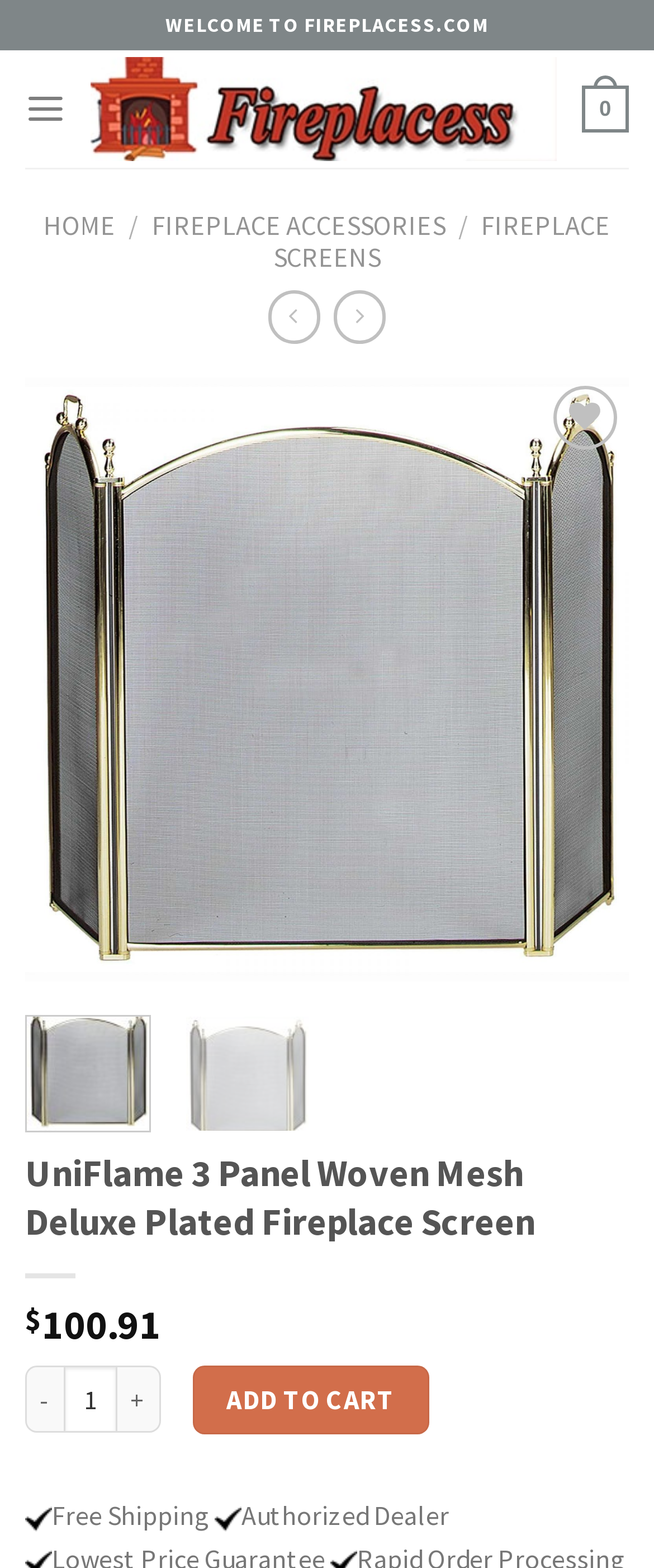Bounding box coordinates are specified in the format (top-left x, top-left y, bottom-right x, bottom-right y). All values are floating point numbers bounded between 0 and 1. Please provide the bounding box coordinate of the region this sentence describes: Fireplace Accessories

[0.232, 0.133, 0.681, 0.154]